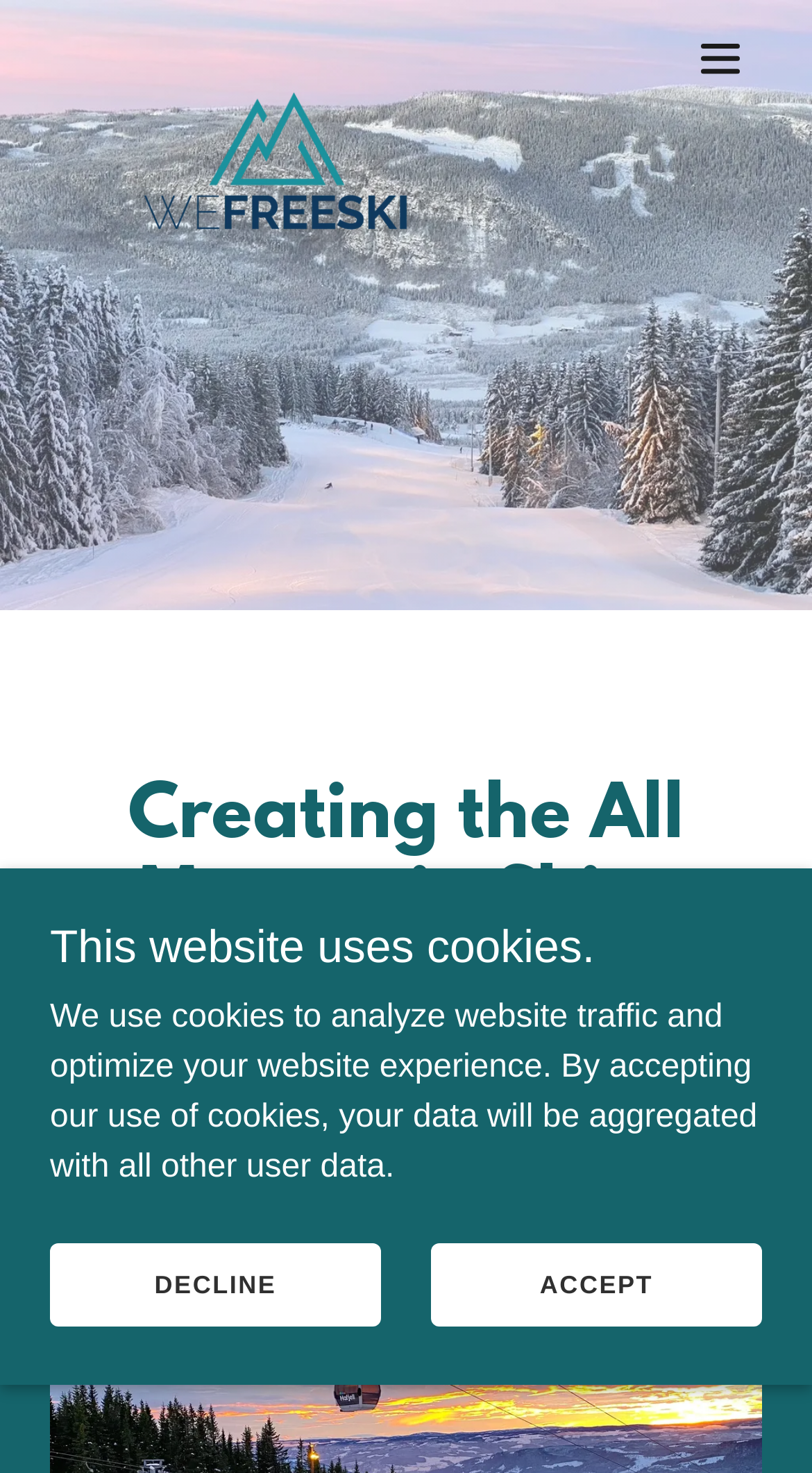Bounding box coordinates are to be given in the format (top-left x, top-left y, bottom-right x, bottom-right y). All values must be floating point numbers between 0 and 1. Provide the bounding box coordinate for the UI element described as: Accept

[0.531, 0.843, 0.938, 0.899]